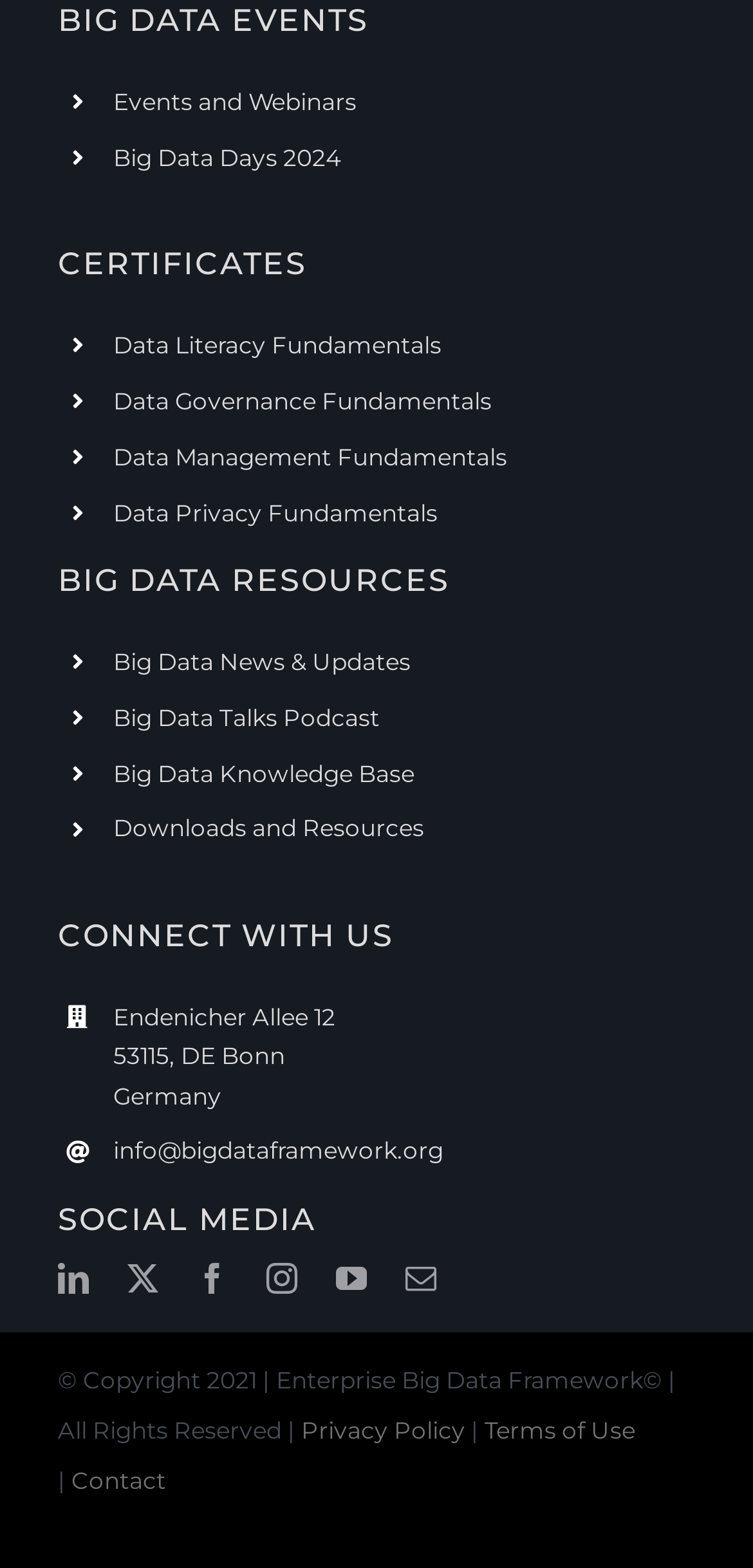Please specify the bounding box coordinates for the clickable region that will help you carry out the instruction: "Click on Events and Webinars".

[0.151, 0.055, 0.474, 0.074]